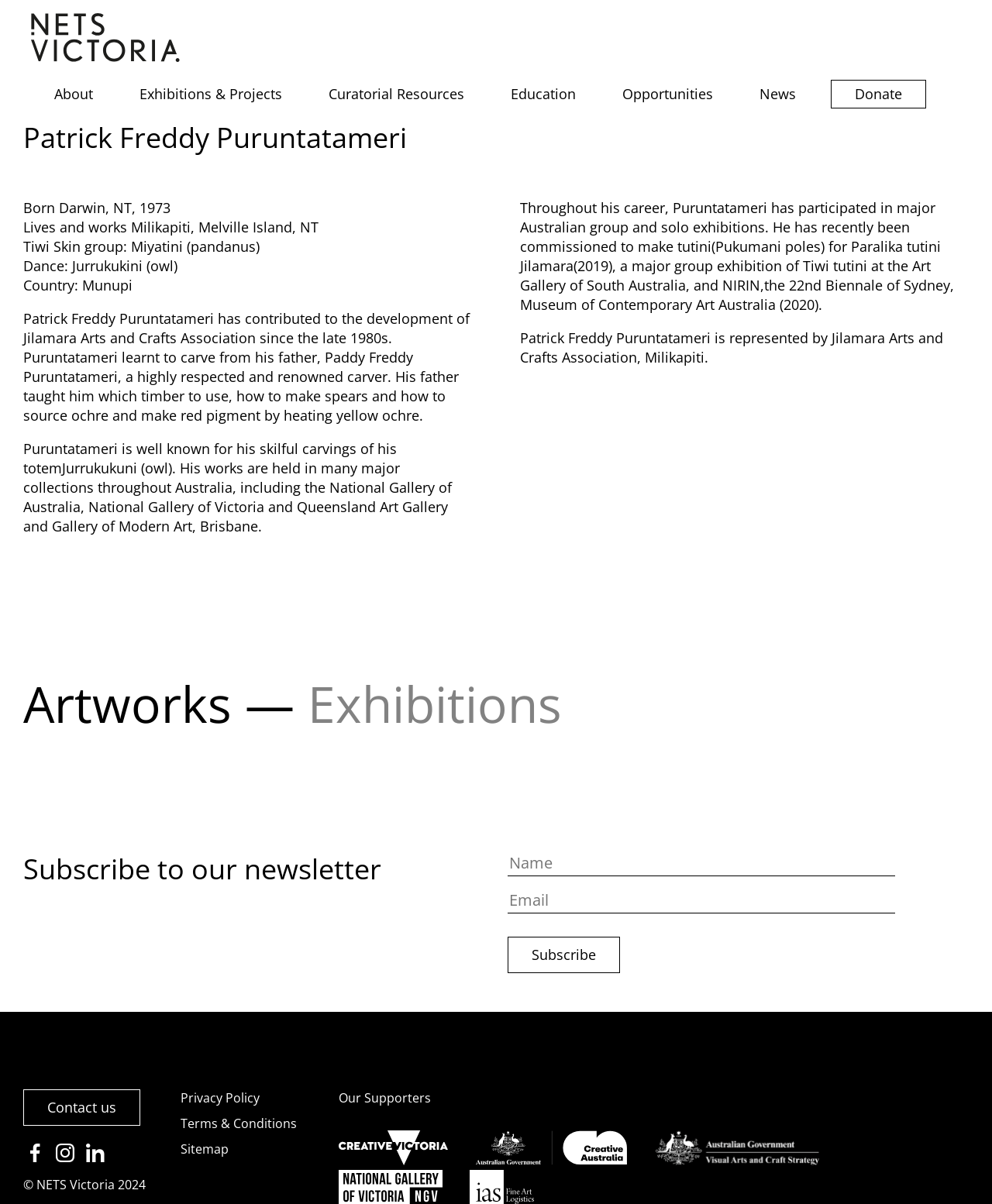Analyze the image and deliver a detailed answer to the question: What is the artist's skin group?

I found this information in the article section of the webpage, where it is written 'Tiwi Skin group: Miyatini (pandanus)'.